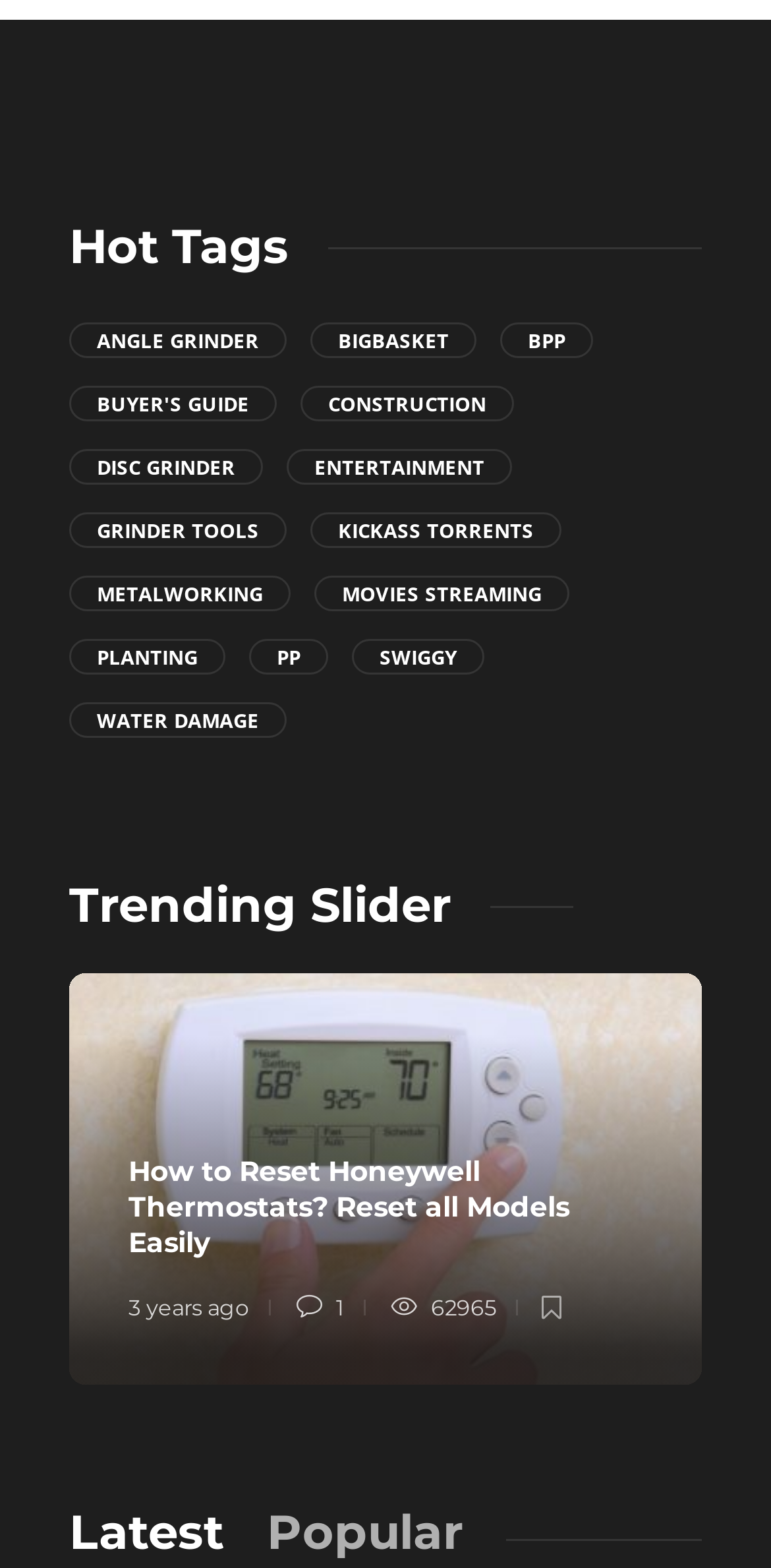Respond to the question below with a concise word or phrase:
What is the title of the trending slider?

How to Reset Honeywell Thermostats?